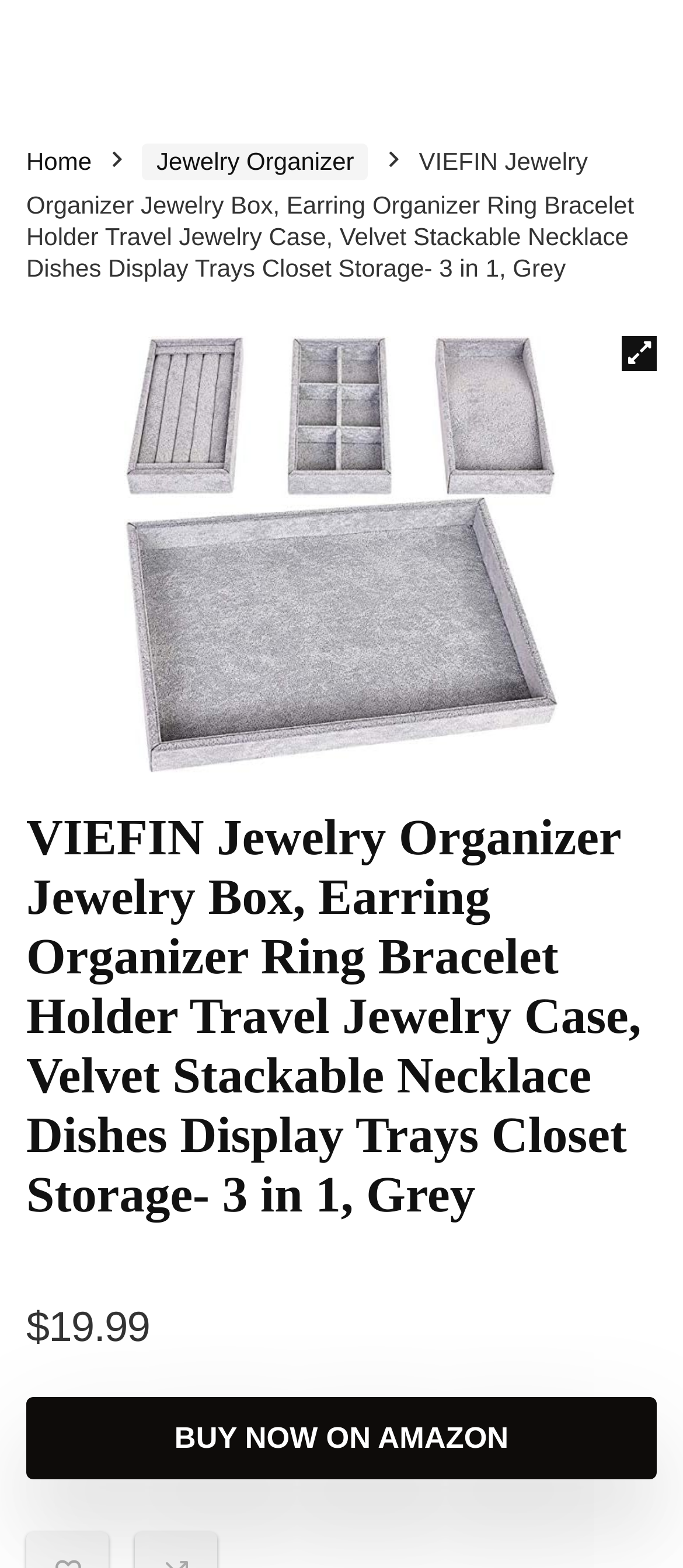Find the bounding box coordinates of the element to click in order to complete the given instruction: "Click the 'Menu' button."

[0.0, 0.002, 0.123, 0.061]